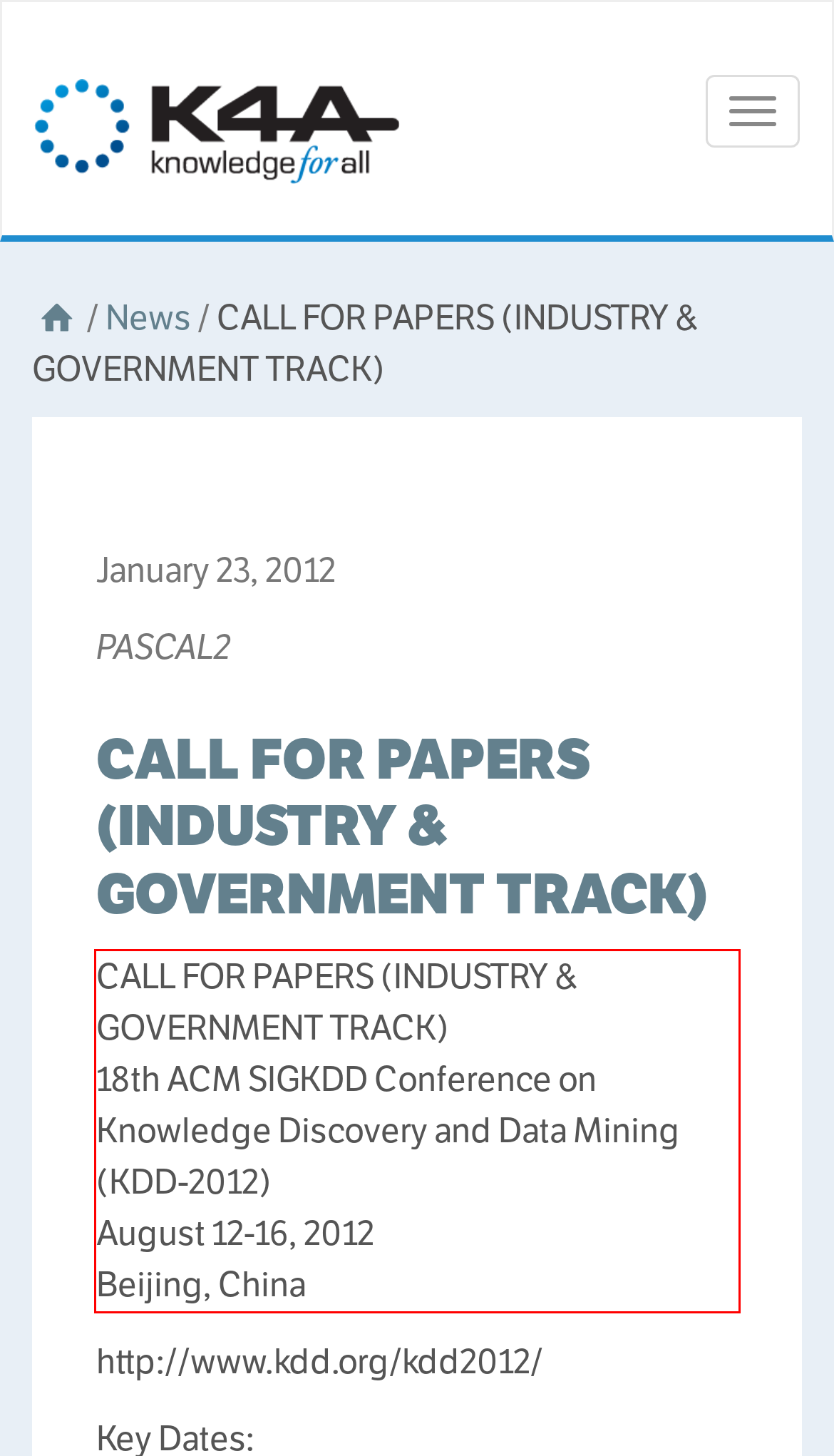Using the webpage screenshot, recognize and capture the text within the red bounding box.

CALL FOR PAPERS (INDUSTRY & GOVERNMENT TRACK) 18th ACM SIGKDD Conference on Knowledge Discovery and Data Mining (KDD-2012) August 12-16, 2012 Beijing, China